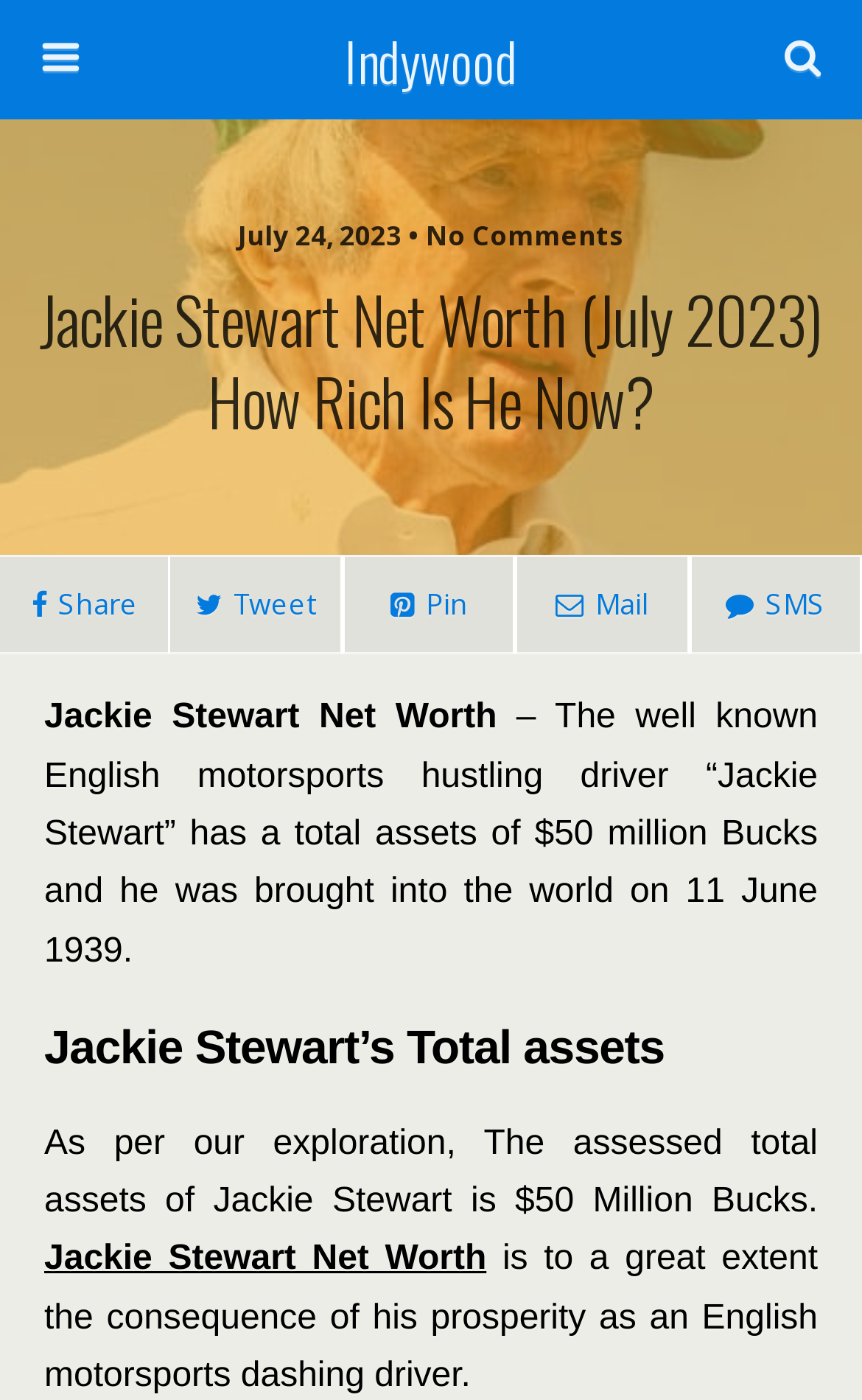Describe all the key features and sections of the webpage thoroughly.

The webpage is about Jackie Stewart's net worth, with a focus on his wealth and career as an English motorsports racing driver. At the top left corner, there is a link to "Indywood". Next to it, there is a search bar with a "Search" button. Below the search bar, there is a timestamp "July 24, 2023 • No Comments". 

The main heading "Jackie Stewart Net Worth (July 2023) How Rich Is He Now?" is centered at the top of the page. Below the heading, there are four social media links to share, tweet, pin, and mail the content.

The main content starts with a subheading "Jackie Stewart Net Worth" followed by a paragraph describing Jackie Stewart as a well-known English motorsports racing driver with a net worth of $50 million. 

Further down, there is another subheading "Jackie Stewart’s Total assets" followed by a paragraph stating that according to their research, Jackie Stewart's estimated net worth is $50 million. 

Finally, there is a conclusion that Jackie Stewart's net worth is largely the result of his success as an English motorsports racing driver.